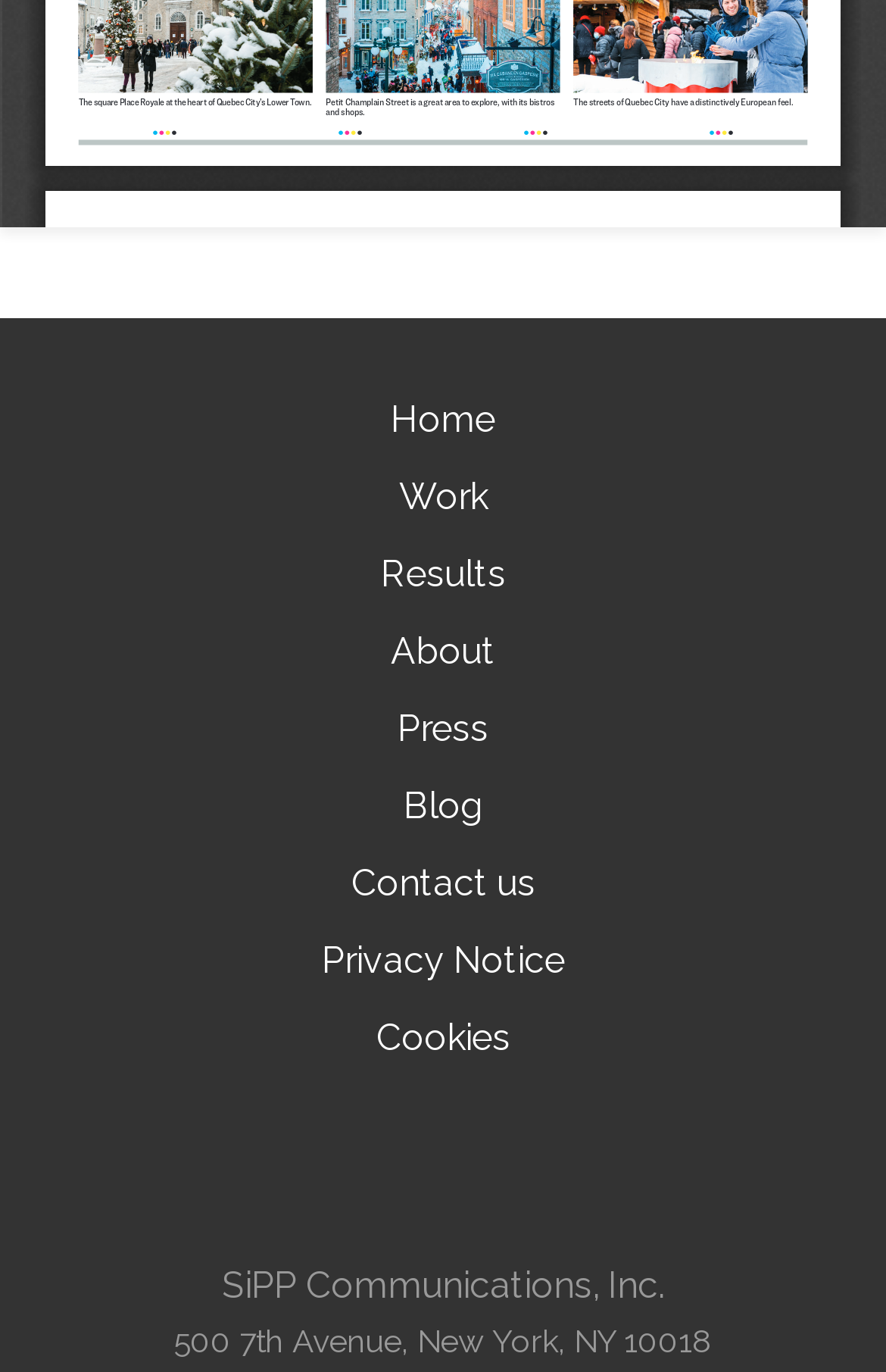Answer the question with a single word or phrase: 
What is the address of the company?

500 7th Avenue, New York, NY 10018